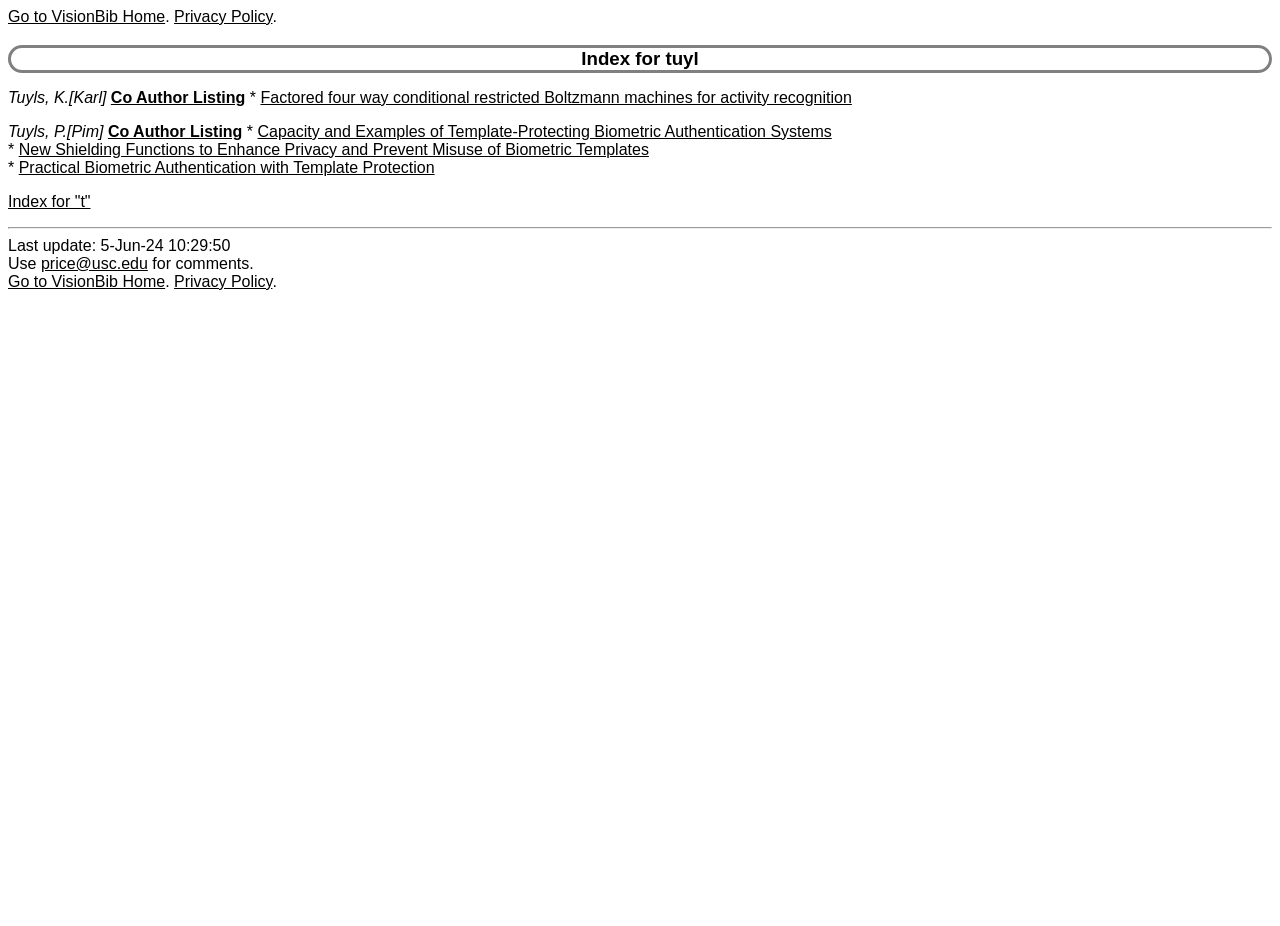What is the name of the author?
Answer the question with a thorough and detailed explanation.

The webpage is about the bibliography of an author, and the name 'Keith Price' is not explicitly mentioned. However, the URL and the structure of the webpage suggest that it is about Keith Price's bibliography. The webpage lists various publications and their authors, including 'Tuyls, K.[Karl]' and 'Tuyls, P.[Pim]', but the main author of the bibliography is likely Keith Price.